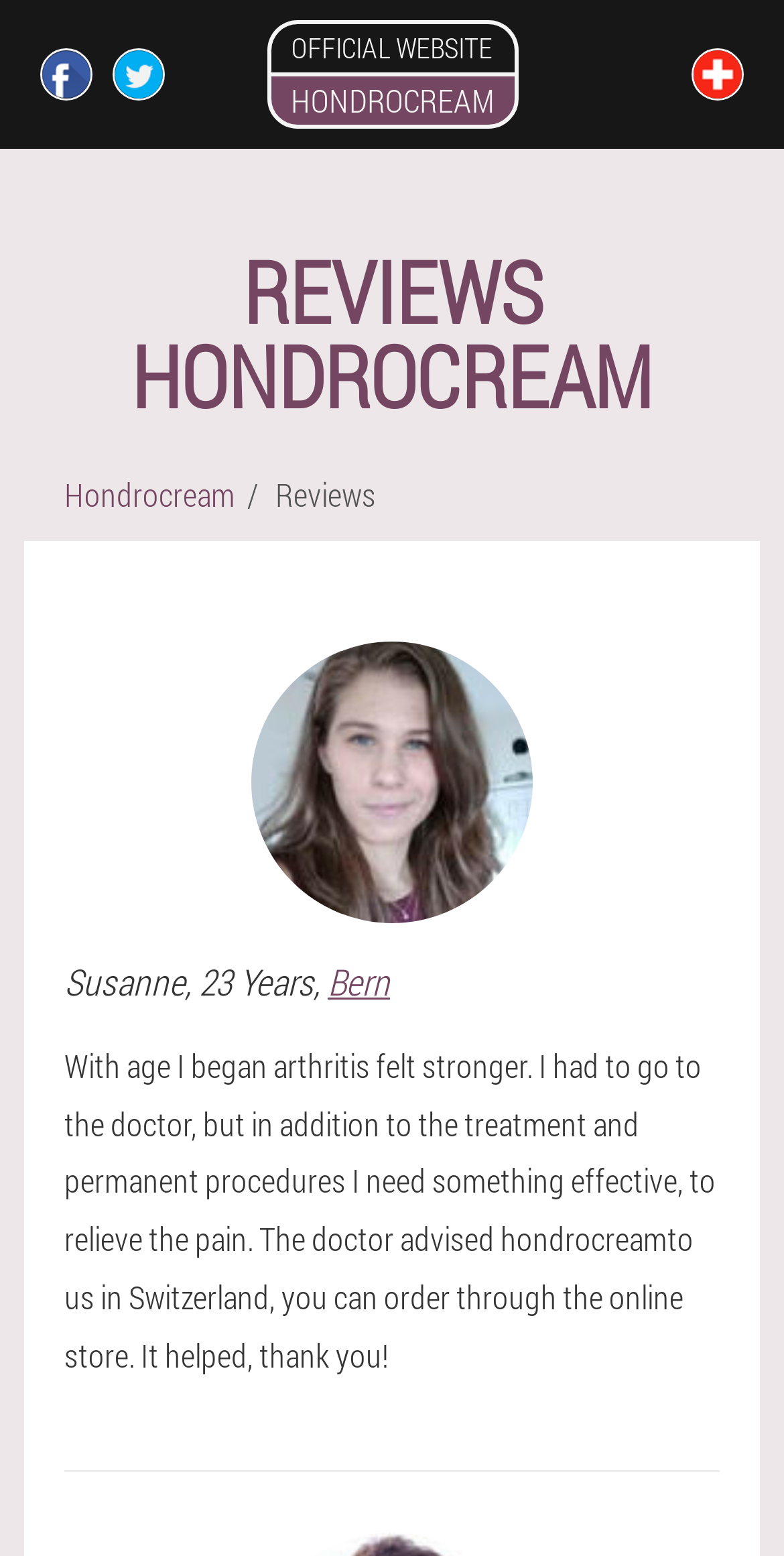Generate a thorough caption that explains the contents of the webpage.

The webpage is about reviews of Hondrocream, a product that seems to be related to arthritis pain relief. At the top, there are three social media links, Facebook and Twitter, positioned side by side, and an official website link for Hondrocream, which takes up more space. To the right of these links, there is a small image of the Swiss flag.

Below the top section, there is a large heading that reads "REVIEWS HONDROCREAM" in a prominent position. Underneath the heading, there are two links, "Hondrocream /" and "Reviews", placed side by side.

The main content of the webpage is a review from a person named Susanne, who is 23 years old from Bern. Her review is accompanied by a photo of herself. The review text describes how she suffered from arthritis and was advised by her doctor to try Hondrocream, which she found effective in relieving her pain. The review is presented in a large block of text, taking up most of the lower section of the webpage.